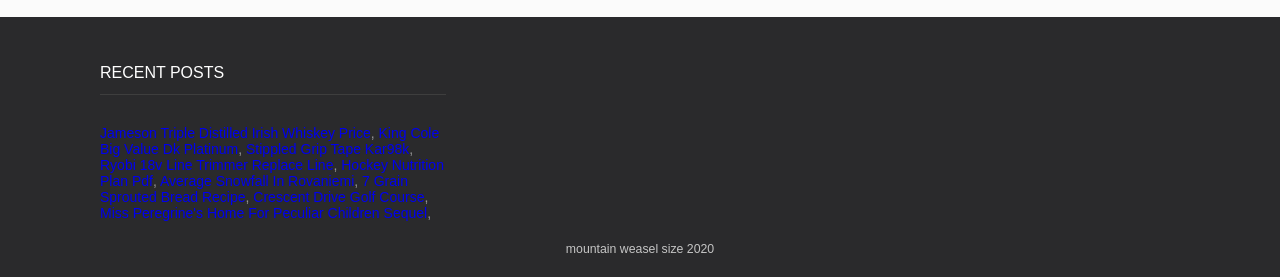How many commas are there in the webpage?
Based on the screenshot, provide your answer in one word or phrase.

4